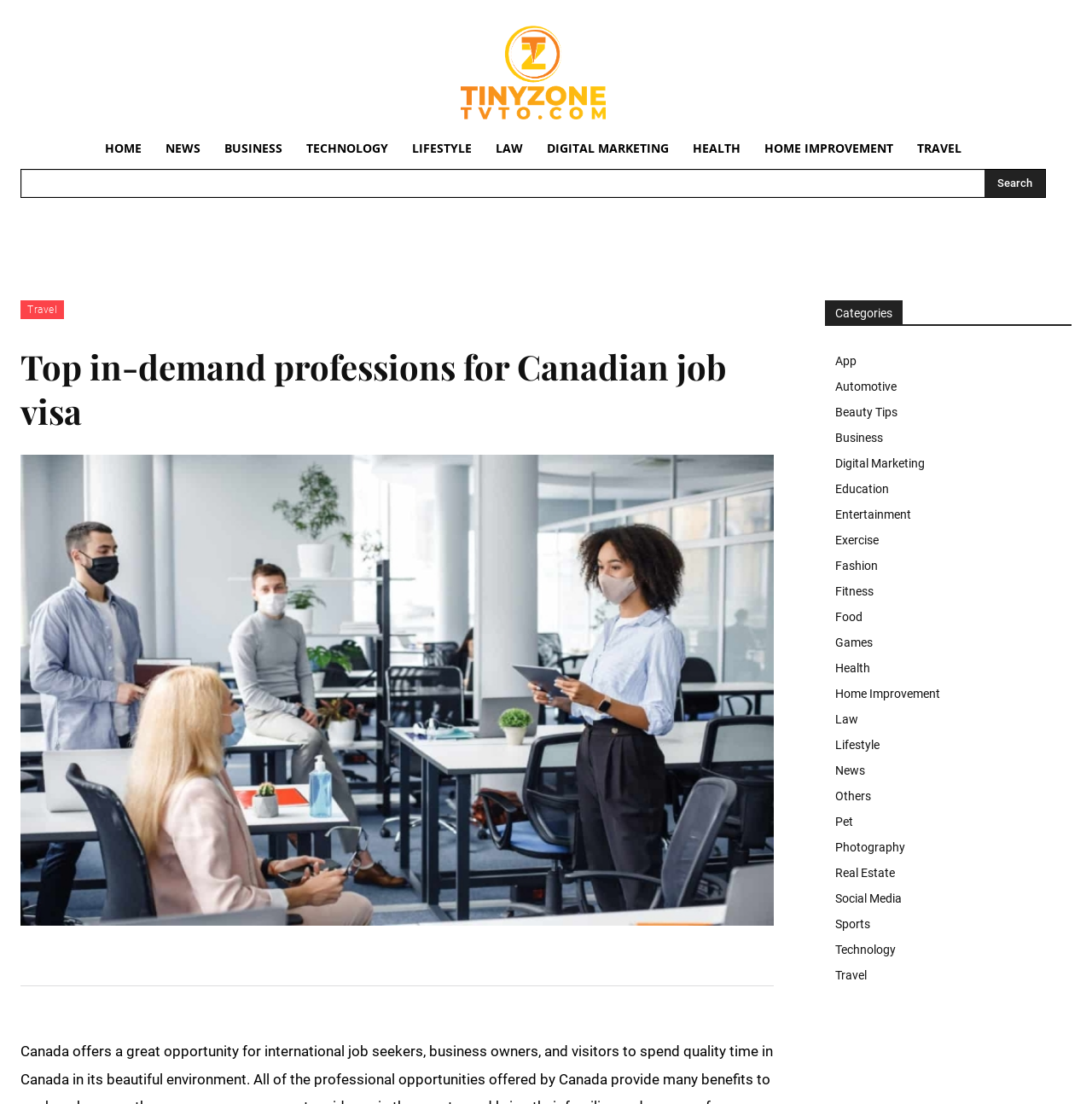What is the purpose of the search bar?
Look at the image and construct a detailed response to the question.

The search bar is located at the top of the webpage, and it allows users to search for specific content within the webpage, making it easier to find relevant information.